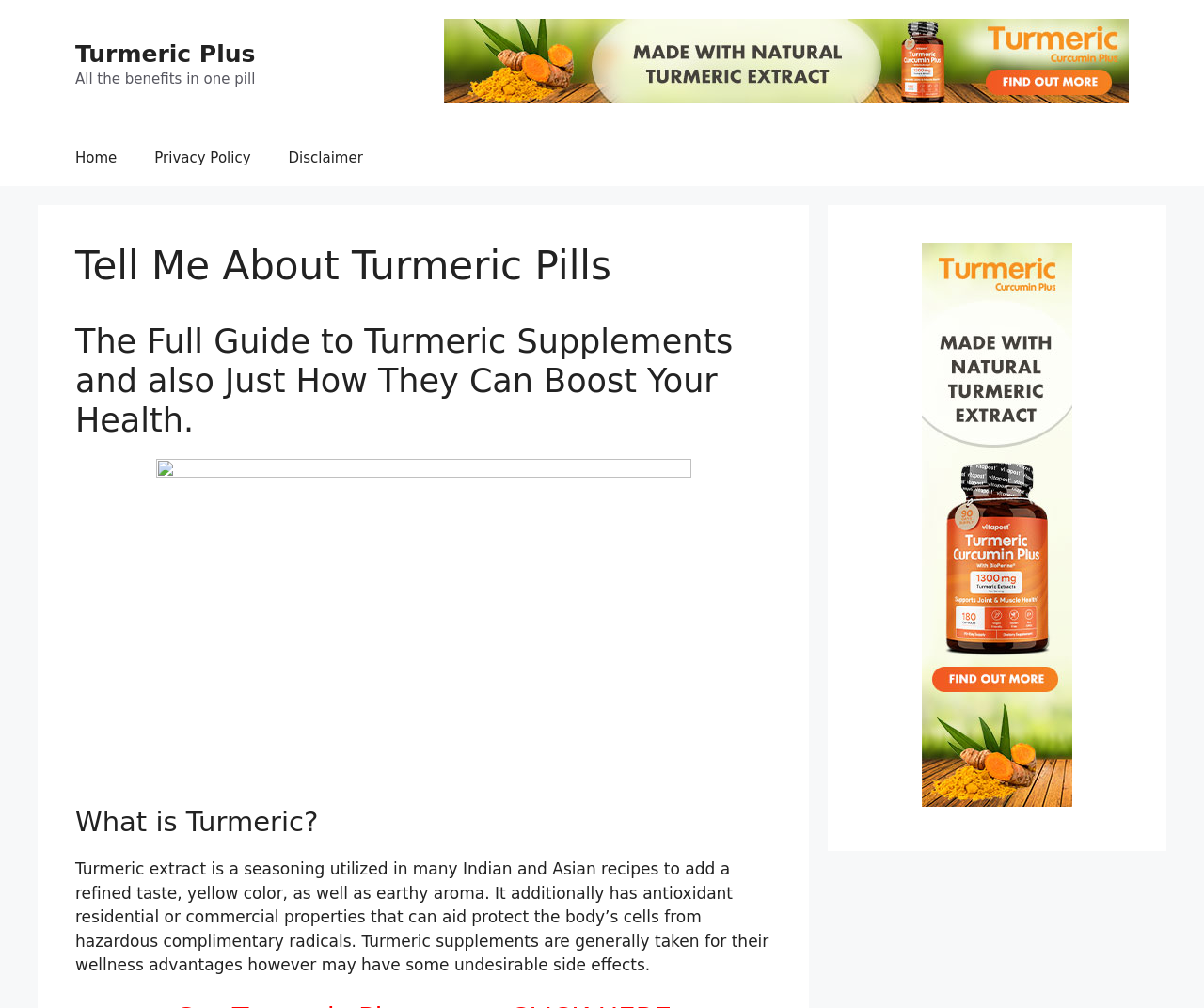Illustrate the webpage thoroughly, mentioning all important details.

The webpage is about Turmeric Pills, specifically Turmeric Plus. At the top, there is a banner that spans the entire width of the page, containing a link to "Turmeric Plus" and a brief description "All the benefits in one pill". Below the banner, there is a complementary section that takes up most of the width, containing a link and an image.

The navigation menu is located below the banner, with three links: "Home", "Privacy Policy", and "Disclaimer". 

The main content of the page is divided into sections, each with a heading. The first heading is "Tell Me About Turmeric Pills", followed by a longer heading that describes the full guide to Turmeric supplements and their health benefits. Below this, there is a link that takes up most of the width.

The next section is headed "What is Turmeric?", which is followed by a block of text that describes Turmeric extract, its uses, and its health benefits. 

At the bottom right of the page, there is another complementary section that contains a link and an image.